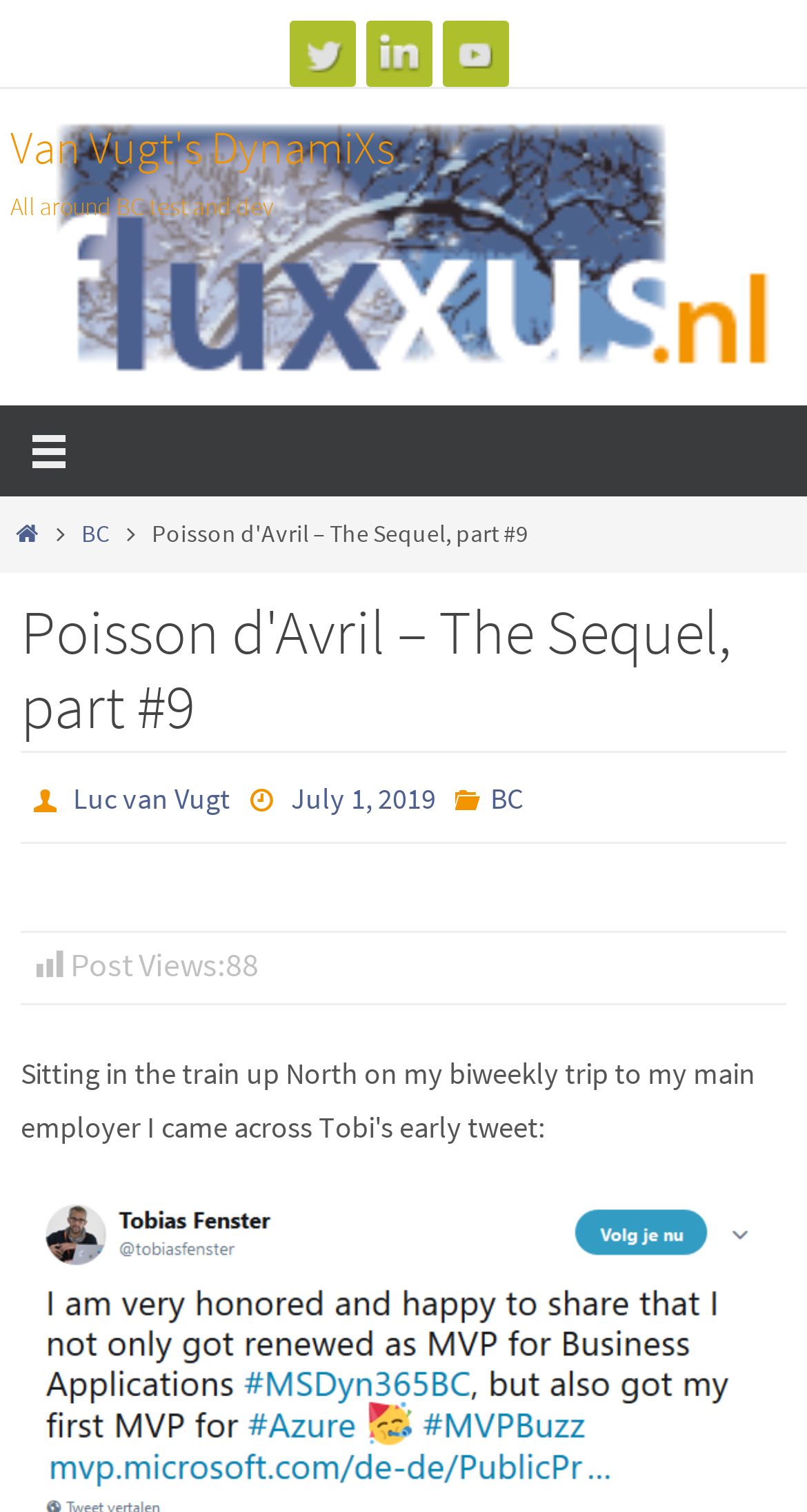Can you specify the bounding box coordinates for the region that should be clicked to fulfill this instruction: "Check post views".

[0.087, 0.623, 0.279, 0.651]